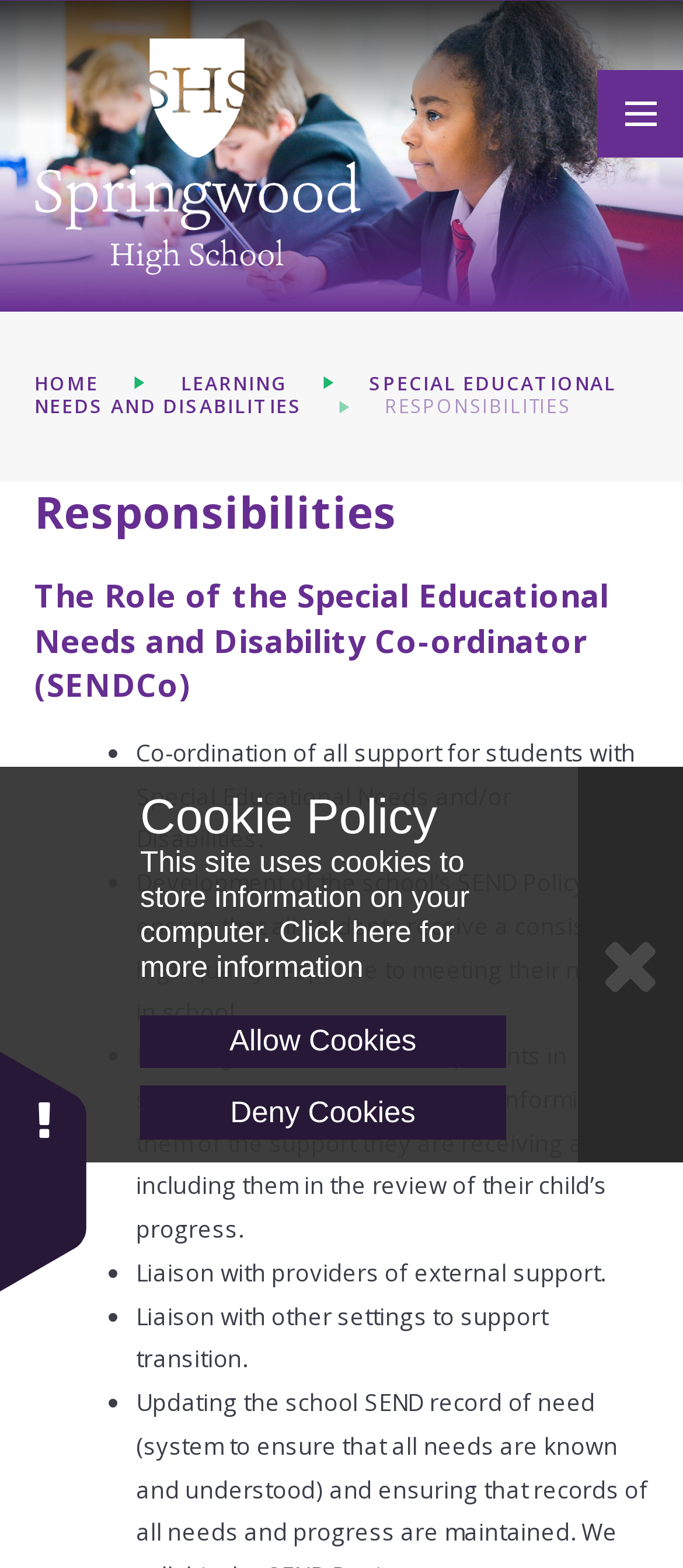What is the purpose of the liaison with providers of external support?
From the screenshot, provide a brief answer in one word or phrase.

To support students with SEND